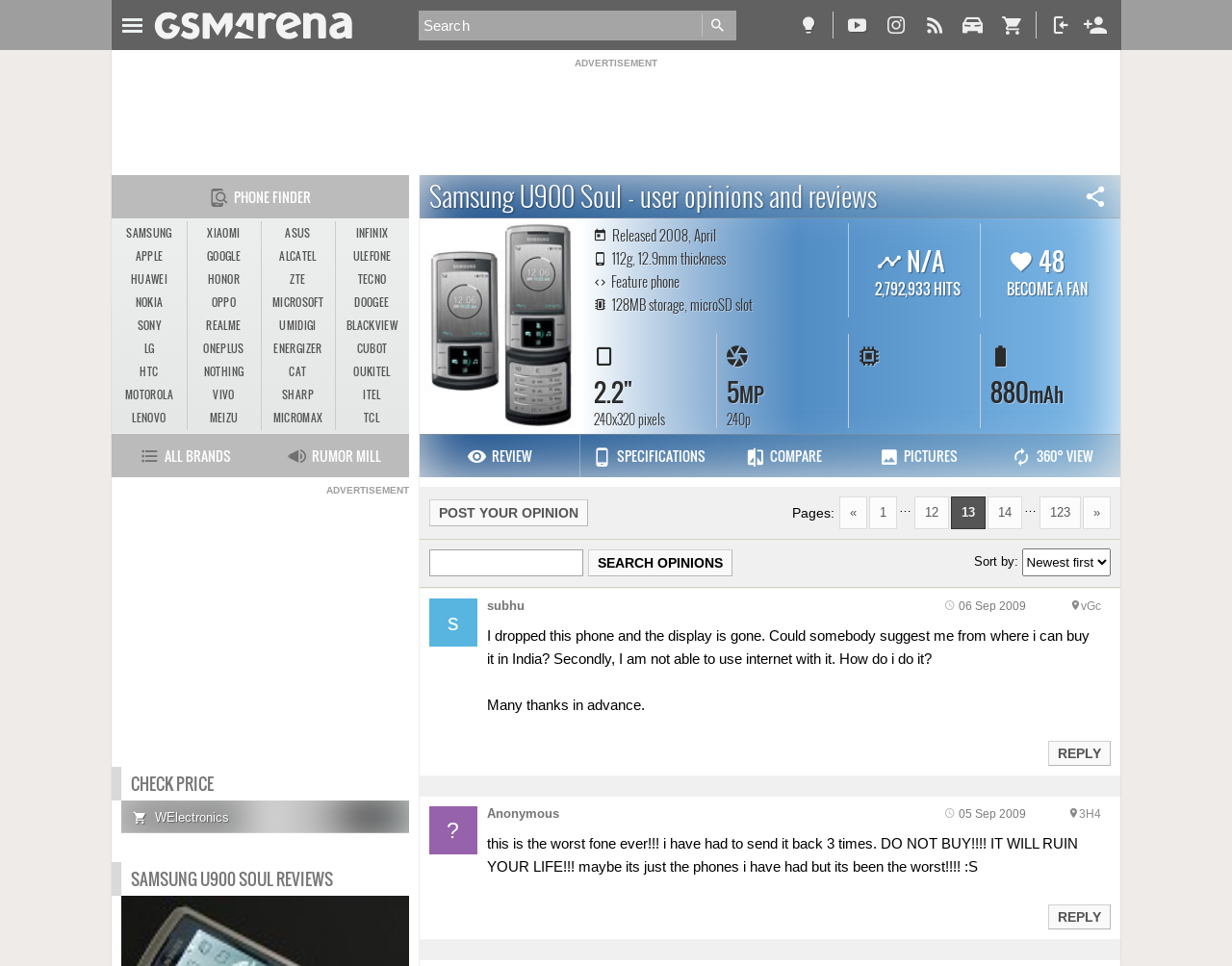Given the description parent_node: TIP US aria-label="Toggle Navigation", predict the bounding box coordinates of the UI element. Ensure the coordinates are in the format (top-left x, top-left y, bottom-right x, bottom-right y) and all values are between 0 and 1.

[0.094, 0.0, 0.12, 0.047]